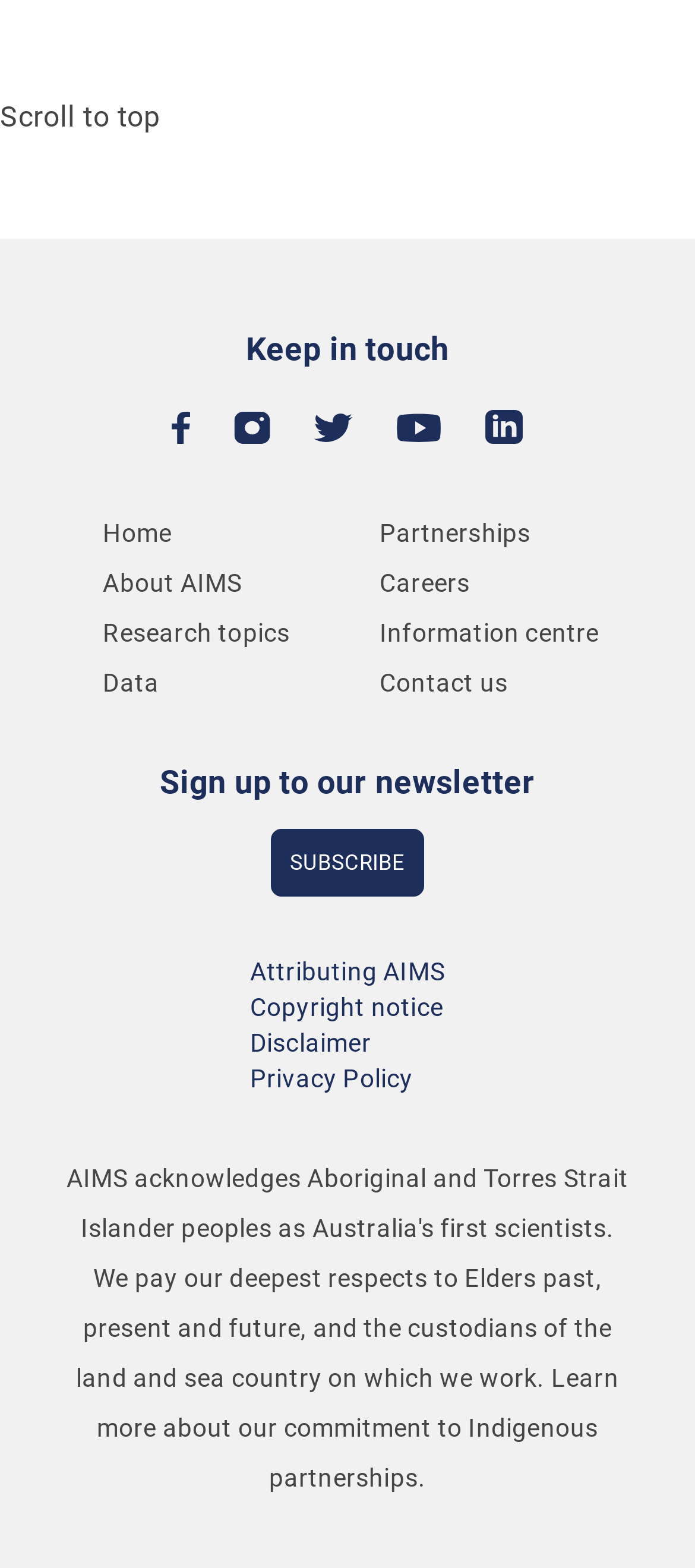Provide the bounding box coordinates for the area that should be clicked to complete the instruction: "Subscribe to the newsletter".

[0.389, 0.529, 0.611, 0.572]